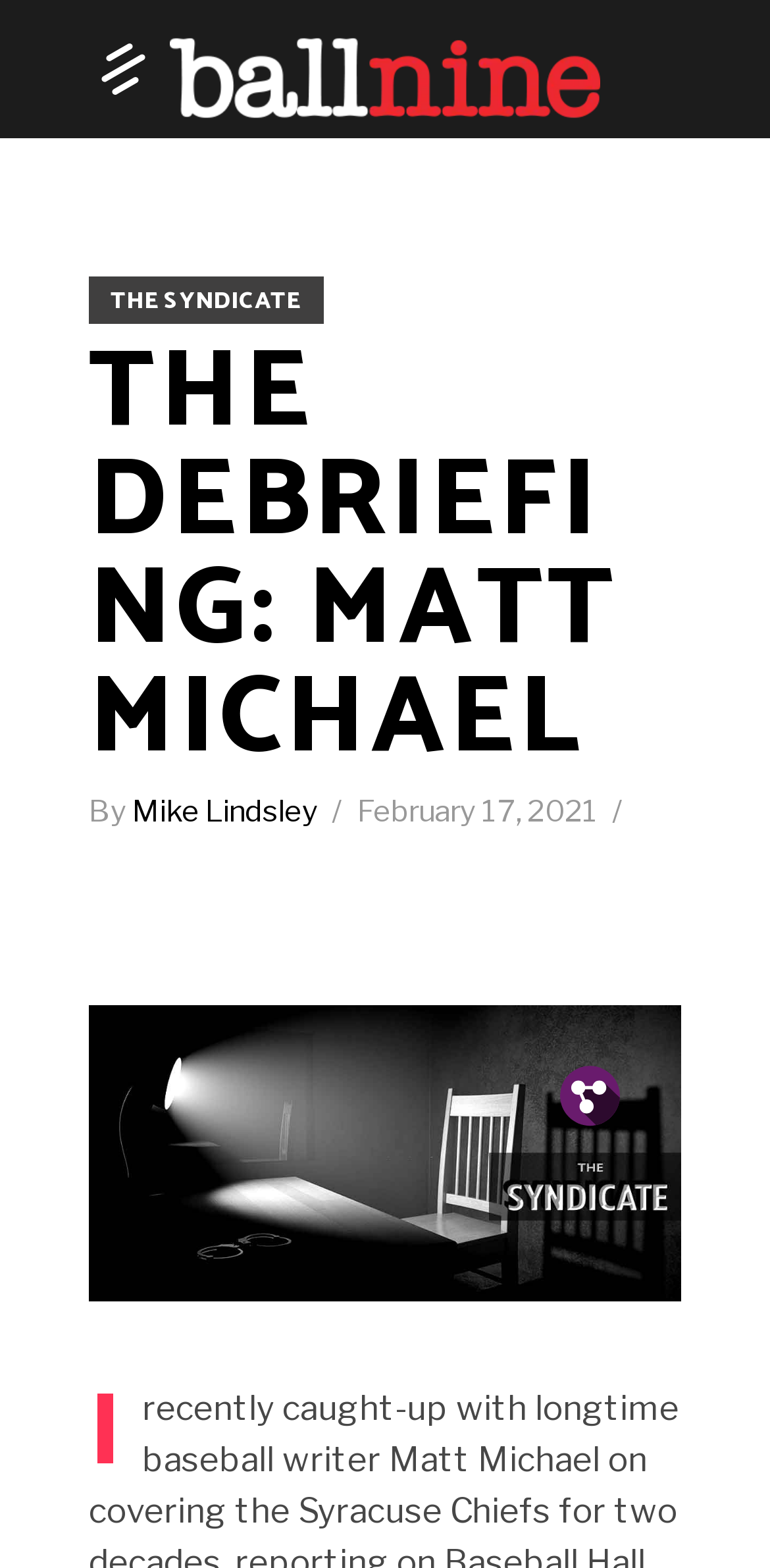Provide a thorough description of the webpage's content and layout.

The webpage is titled "The Debriefing: Matt Michael - BallNine" and features a prominent image of a spotlight on a chair, taking up most of the top half of the page. At the top left, there is a mobile logo, and next to it, a link to "THE SYNDICATE". Below the logo, there is a heading that reads "THE DEBRIEFING: MATT MICHAEL" in a large font. 

Under the heading, there is a byline that reads "By Mike Lindsley" and a date "February 17, 2021". The byline and date are positioned on the left side of the page, with the date being more to the right. 

On the bottom half of the page, there are several links and icons. On the left side, there is a single letter "I". On the right side, there are three icons: a Facebook icon labeled "Fb.", a Twitter icon labeled "Tw.", and another icon with no label. These icons are positioned close to each other, with the Facebook icon being the leftmost.